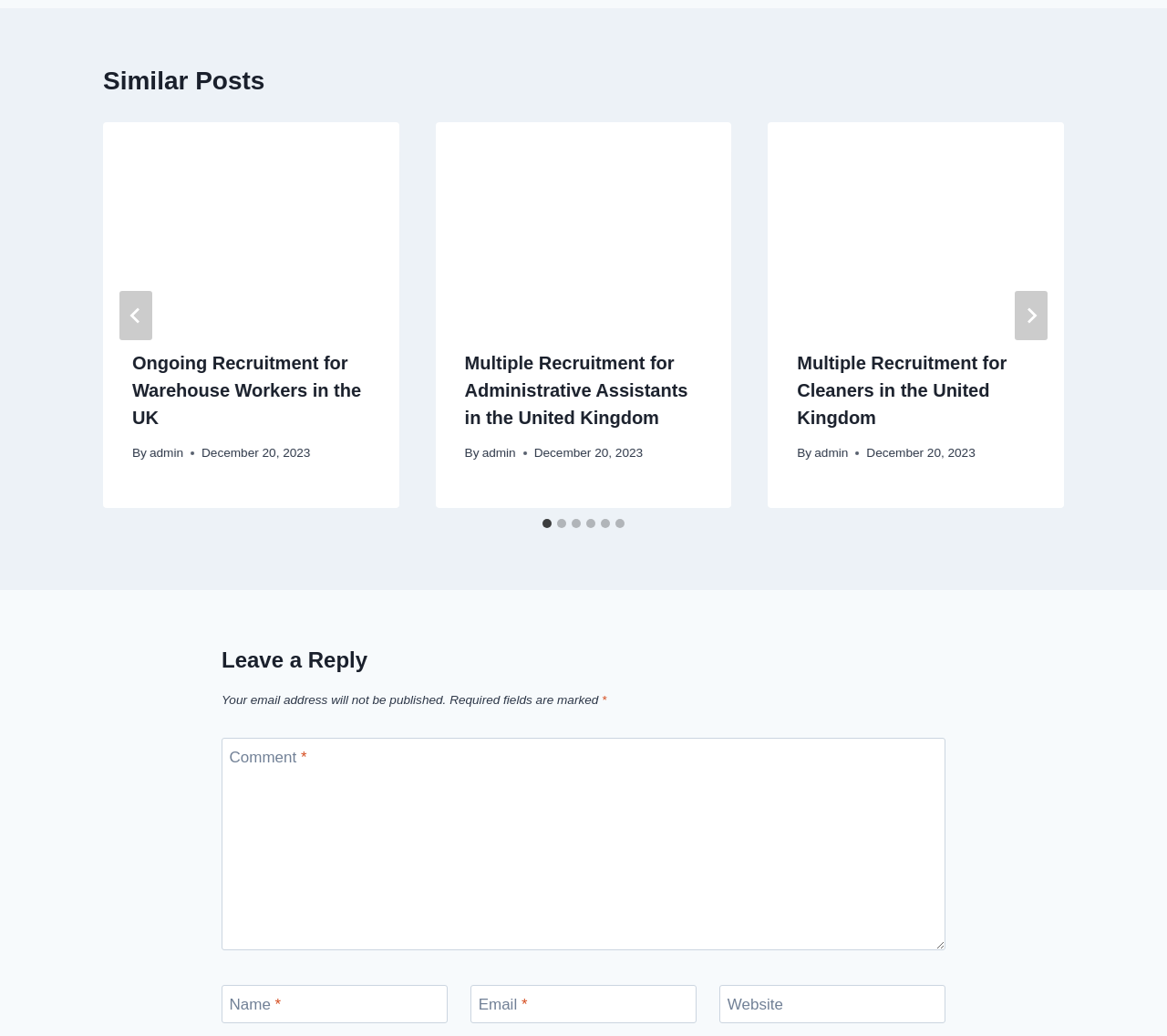Determine the bounding box coordinates for the element that should be clicked to follow this instruction: "Go to the last slide". The coordinates should be given as four float numbers between 0 and 1, in the format [left, top, right, bottom].

[0.102, 0.281, 0.13, 0.328]